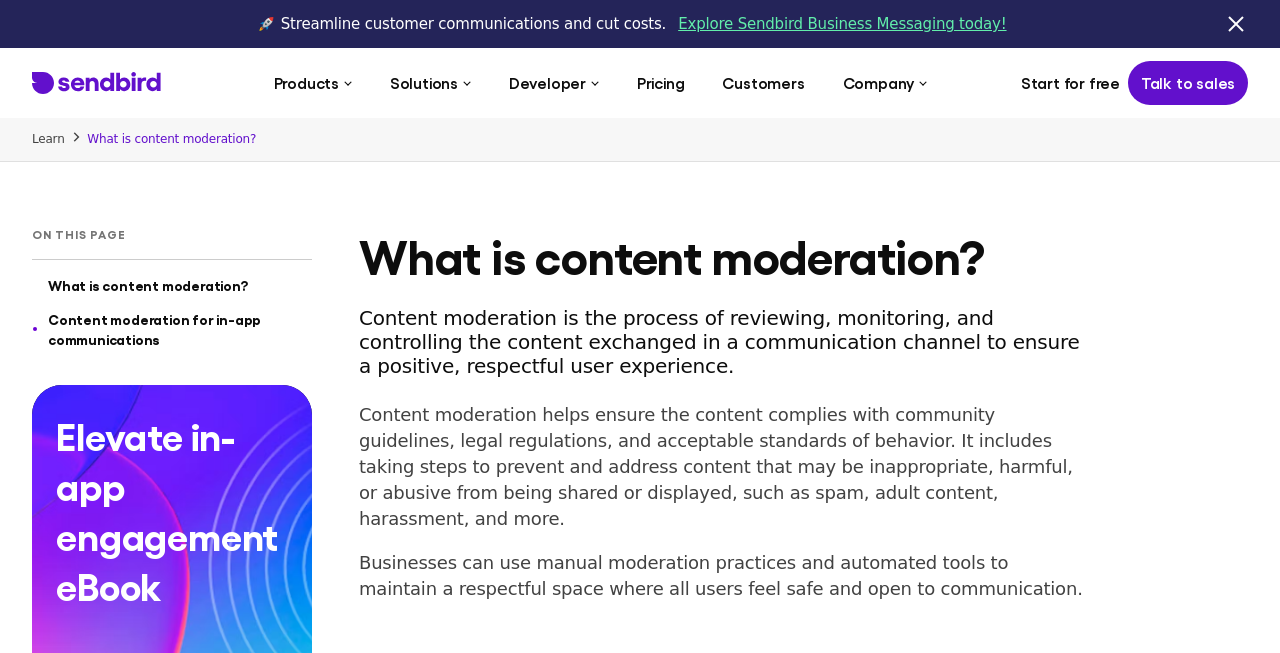Using the provided element description, identify the bounding box coordinates as (top-left x, top-left y, bottom-right x, bottom-right y). Ensure all values are between 0 and 1. Description: Explore Sendbird Business Messaging today!

[0.53, 0.017, 0.786, 0.057]